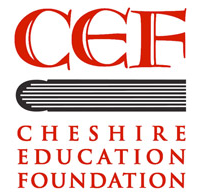Provide a comprehensive description of the image.

The image features the logo of the Cheshire Education Foundation (CEF), which symbolizes its commitment to educational initiatives and community support in Cheshire. The logo combines the bold, red letters "CEF" with the full name "Cheshire Education Foundation" displayed in red beneath, enhancing the organization's visibility and mission. The design incorporates a distinctive graphic element, a striped line, which adds a modern touch to the foundation's branding. This visual representation emphasizes the foundation's role in fostering educational growth and community engagement through various programs and events, including the upcoming Trivia Challenge on March 26, aimed at raising funds and bringing the community together.